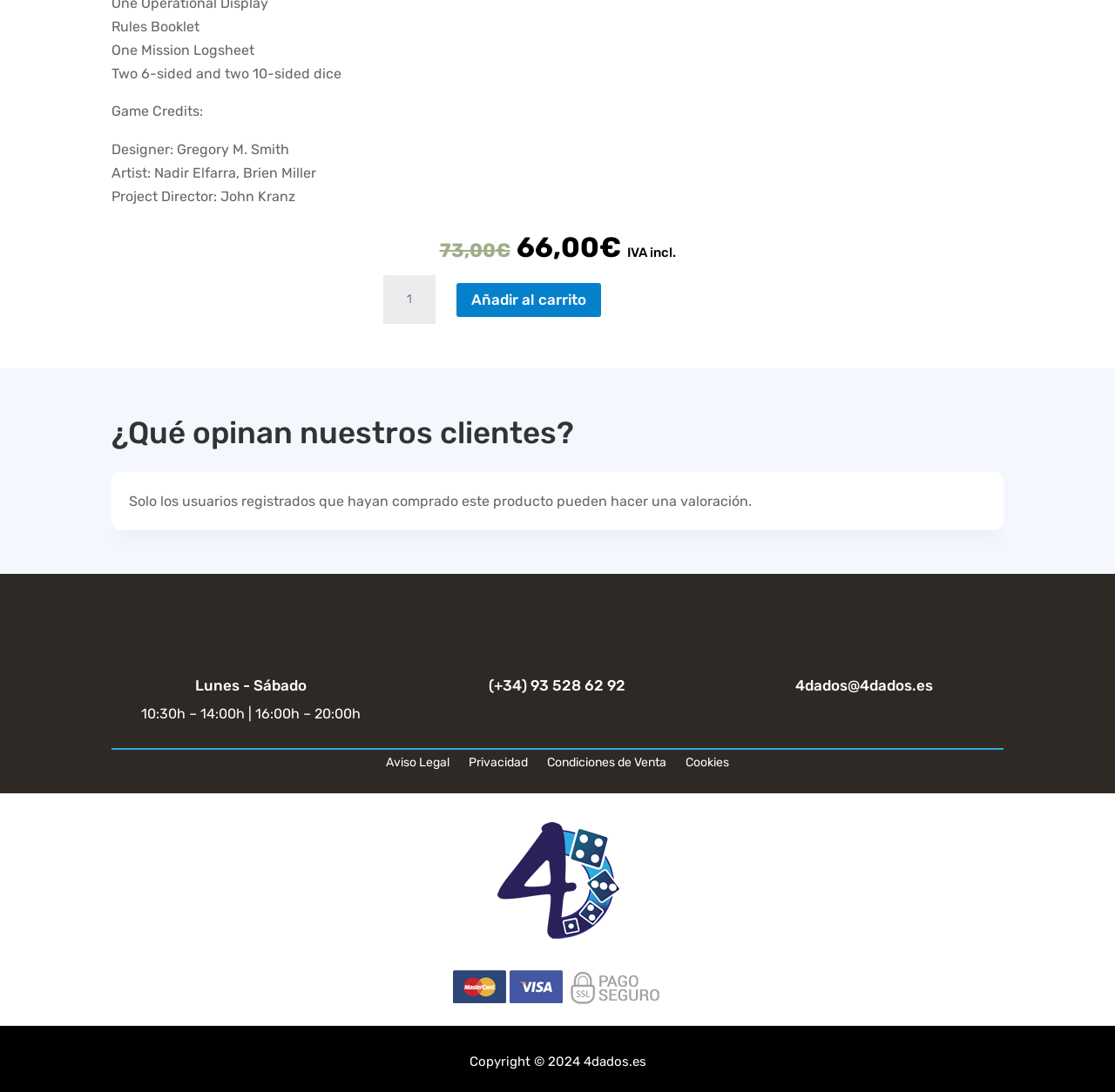Find the bounding box coordinates of the element's region that should be clicked in order to follow the given instruction: "Select the quantity of products". The coordinates should consist of four float numbers between 0 and 1, i.e., [left, top, right, bottom].

[0.344, 0.252, 0.391, 0.297]